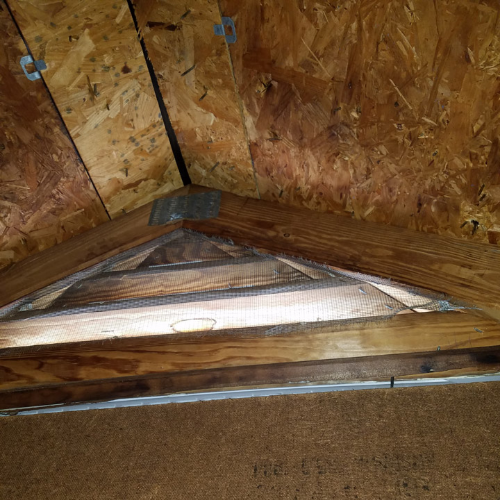Provide a short answer to the following question with just one word or phrase: What is the lighting like in the attic?

Dim